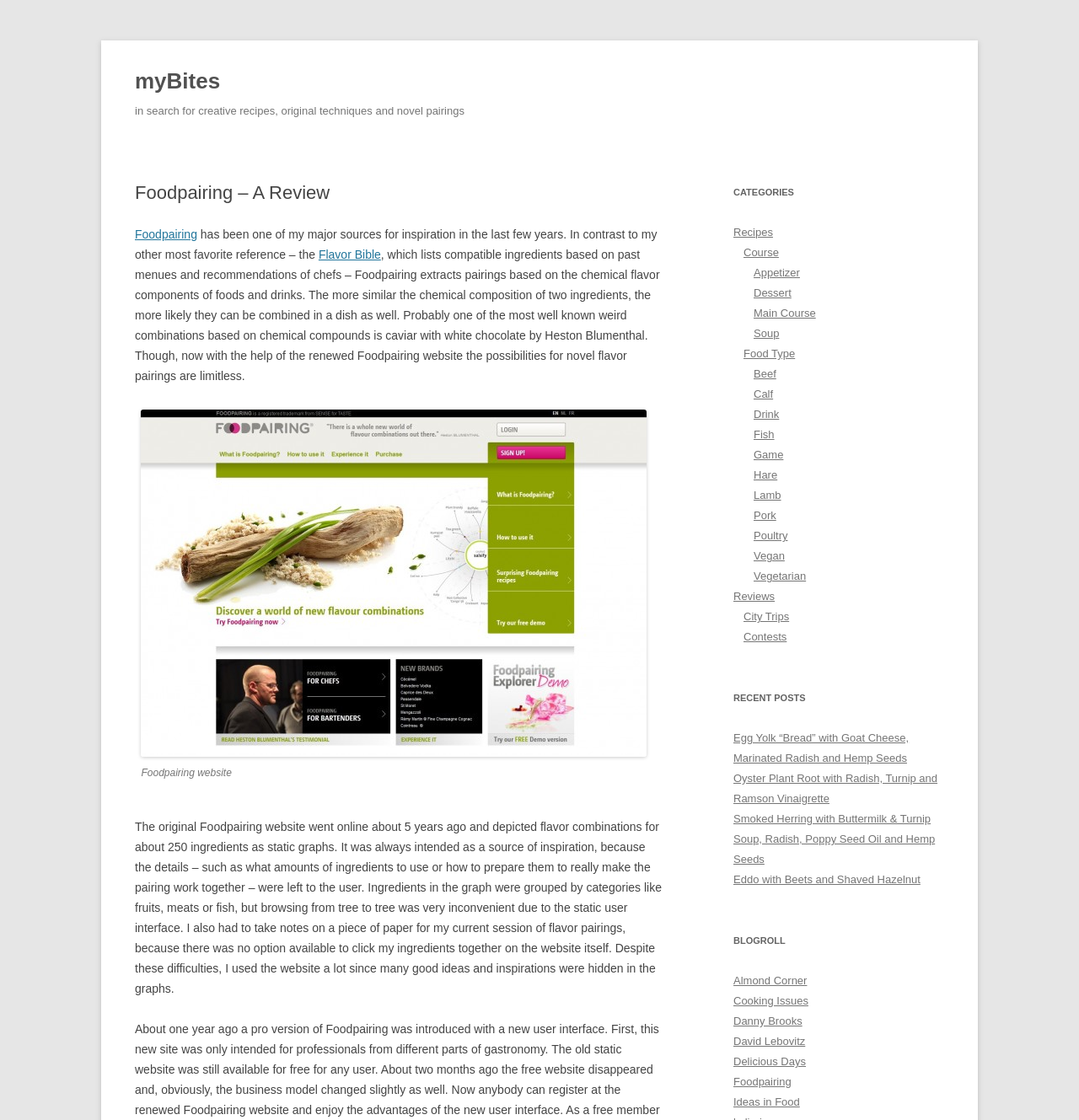Please determine the bounding box coordinates of the element to click on in order to accomplish the following task: "Visit the 'Almond Corner' blog". Ensure the coordinates are four float numbers ranging from 0 to 1, i.e., [left, top, right, bottom].

[0.68, 0.87, 0.748, 0.881]